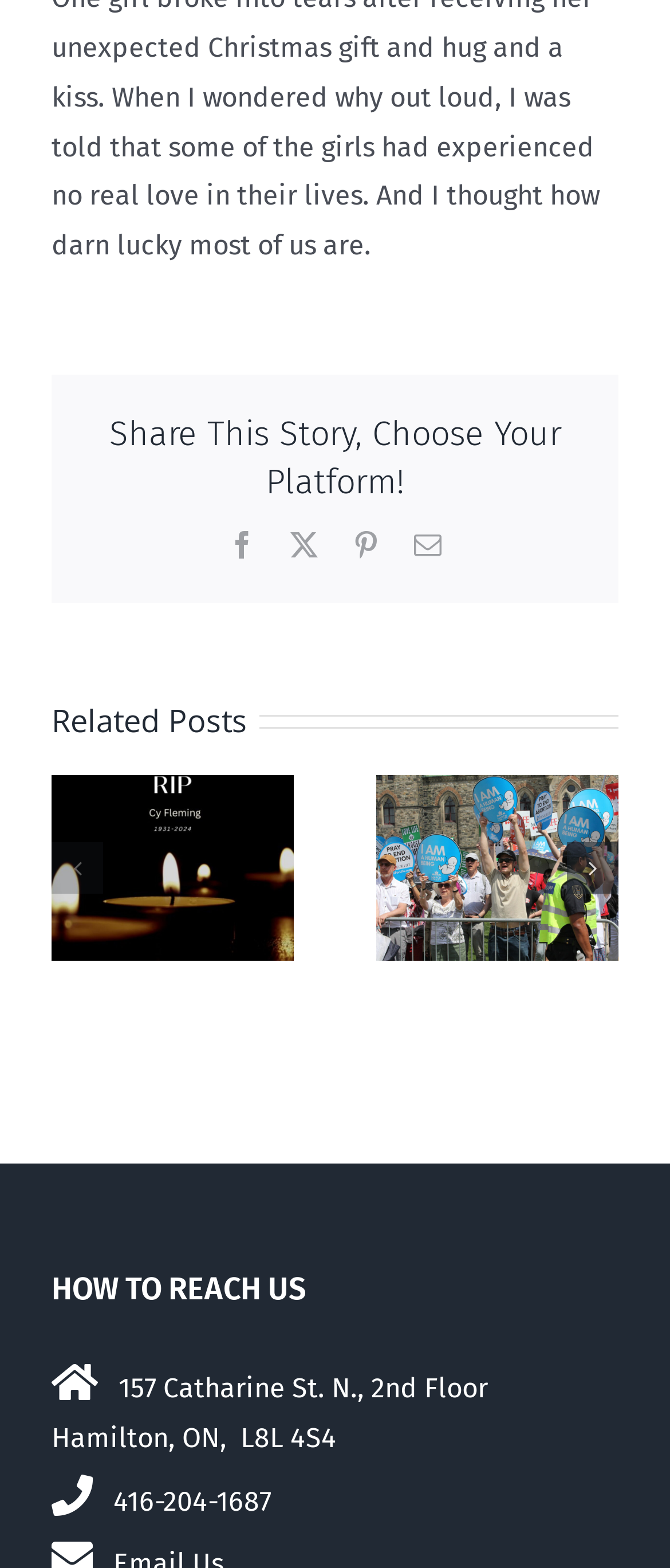Can you look at the image and give a comprehensive answer to the question:
What is the address of the location?

The address of the location is 157 Catharine St. N., 2nd Floor, which is indicated by the StaticText element with a bounding box coordinate of [0.177, 0.875, 0.738, 0.895].